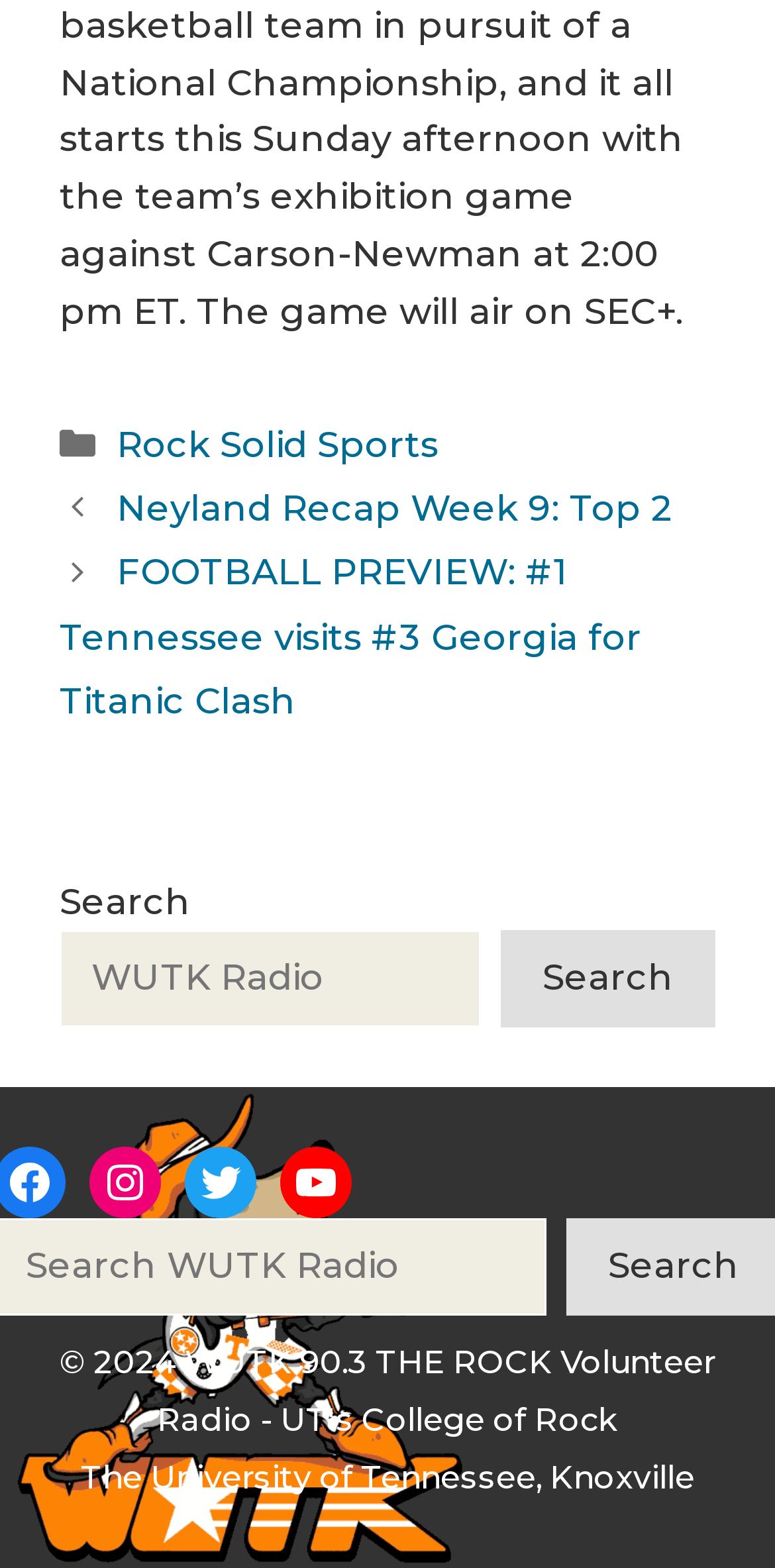Answer this question using a single word or a brief phrase:
How many social media links are present?

3